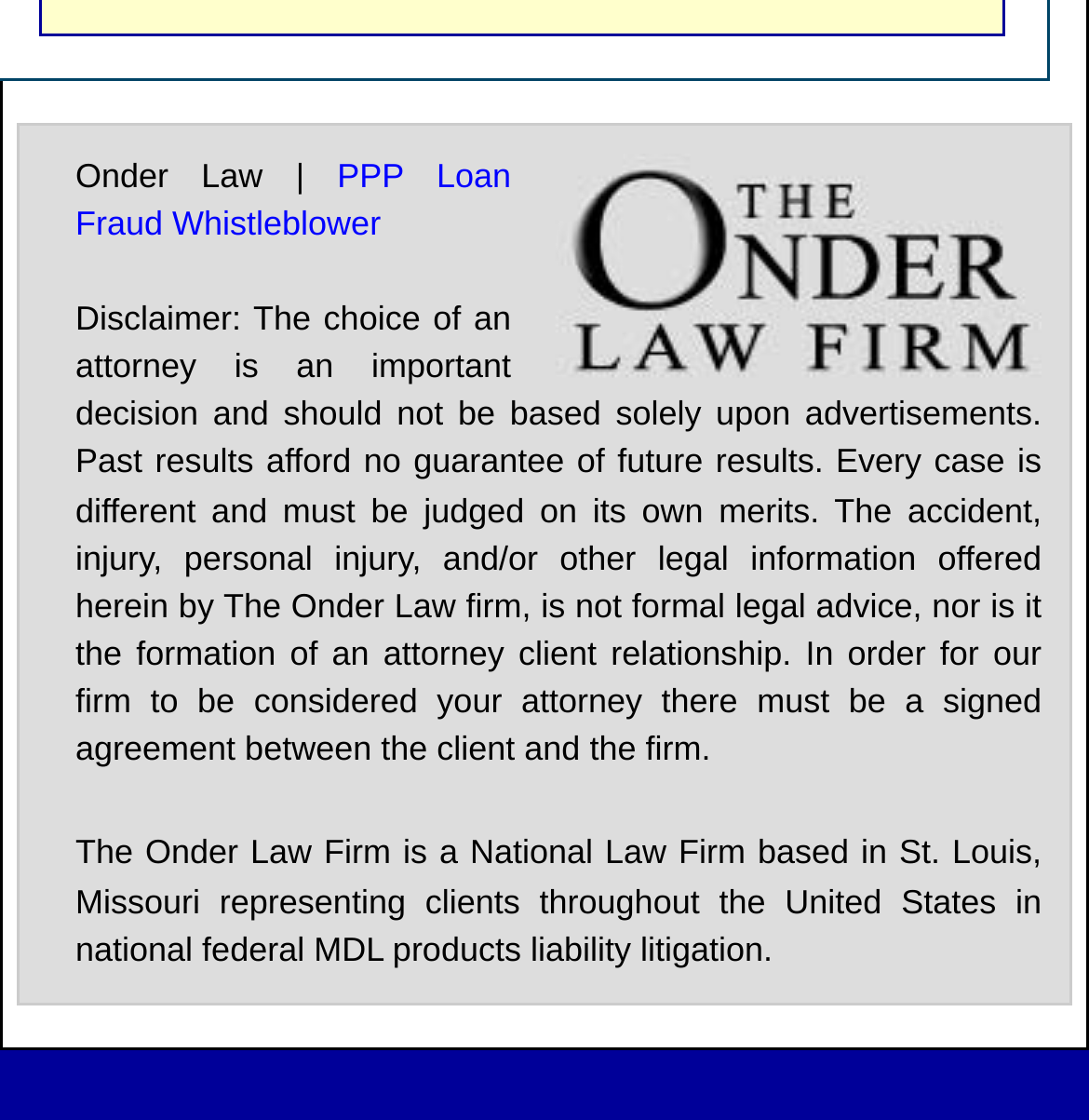Please respond to the question with a concise word or phrase:
What is the name of the law firm?

Onder Law